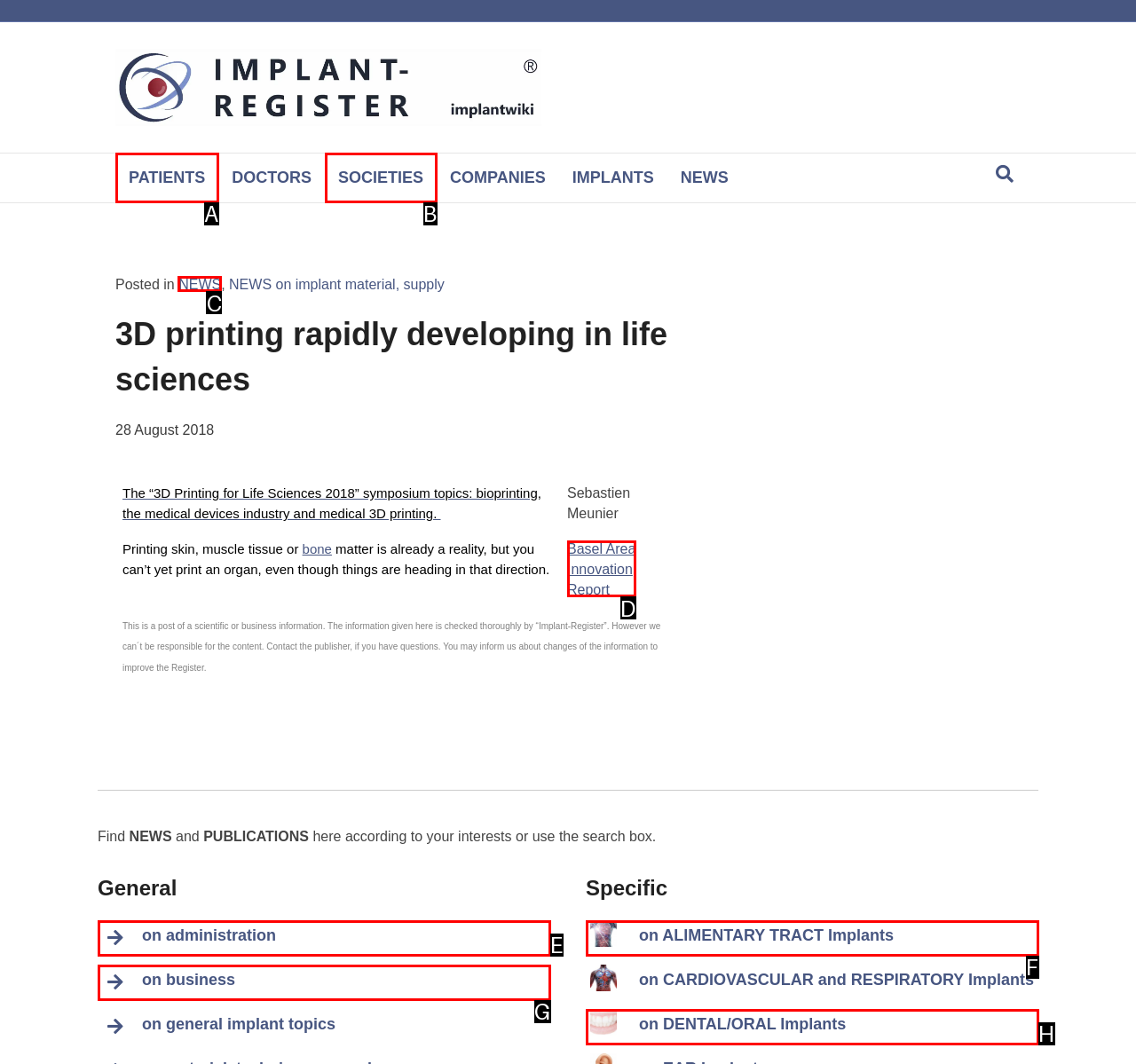Which choice should you pick to execute the task: Check out 'Recent Posts'
Respond with the letter associated with the correct option only.

None